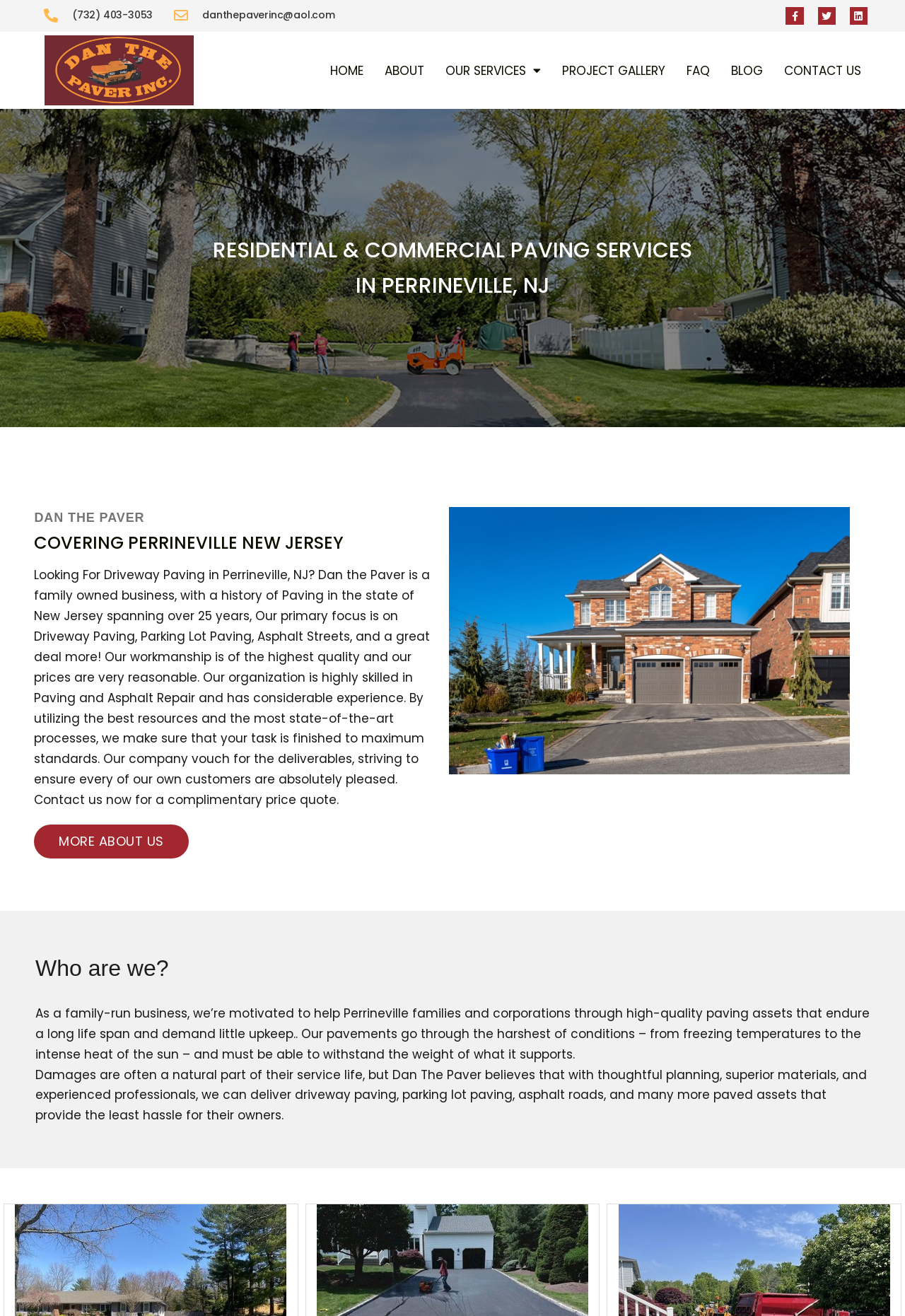What can customers do to get a complimentary price quote?
Based on the image, give a concise answer in the form of a single word or short phrase.

Contact us